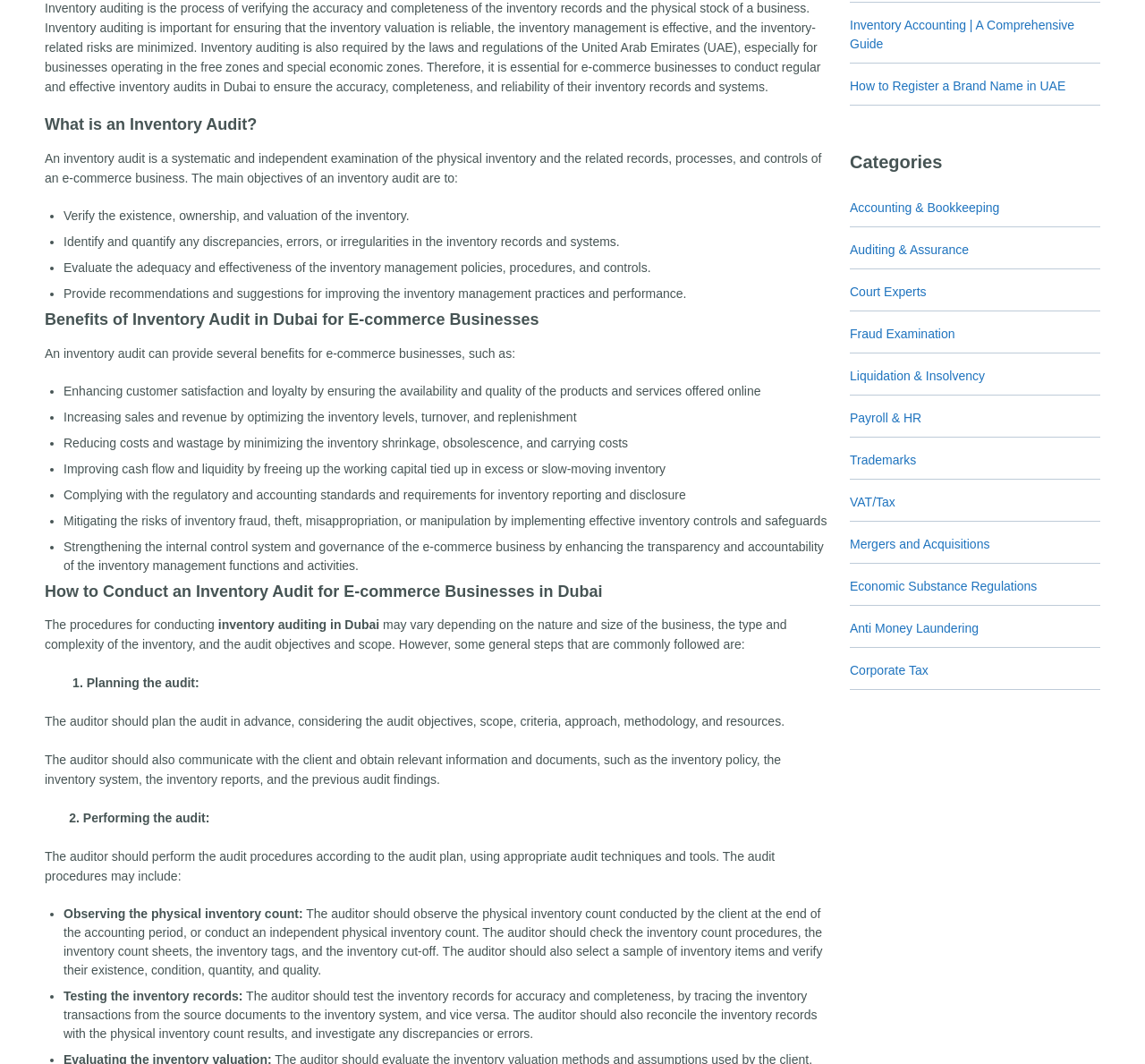Identify the bounding box coordinates for the UI element described as follows: "Backlog Accounting". Ensure the coordinates are four float numbers between 0 and 1, formatted as [left, top, right, bottom].

[0.059, 0.172, 0.274, 0.203]